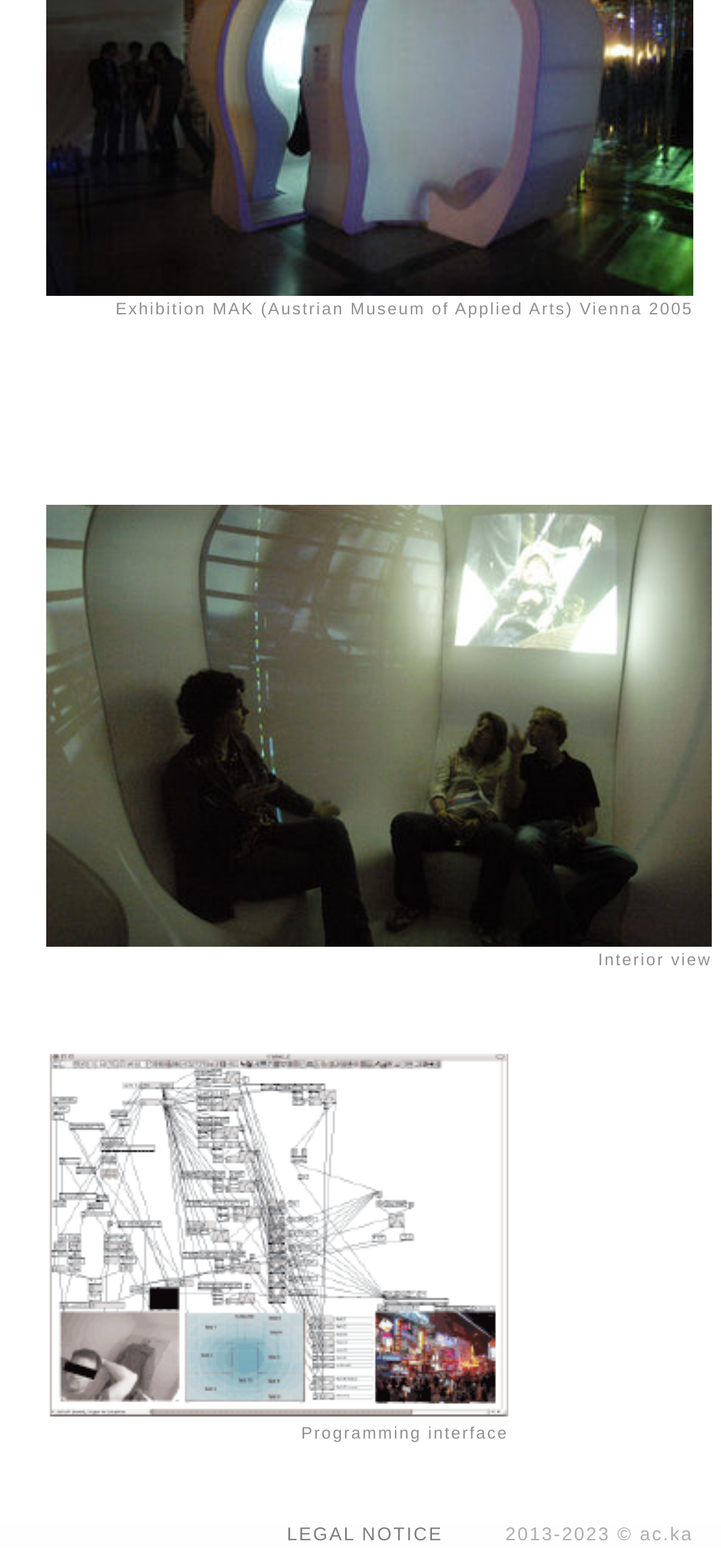Give a concise answer of one word or phrase to the question: 
How many figures are present on the webpage?

3